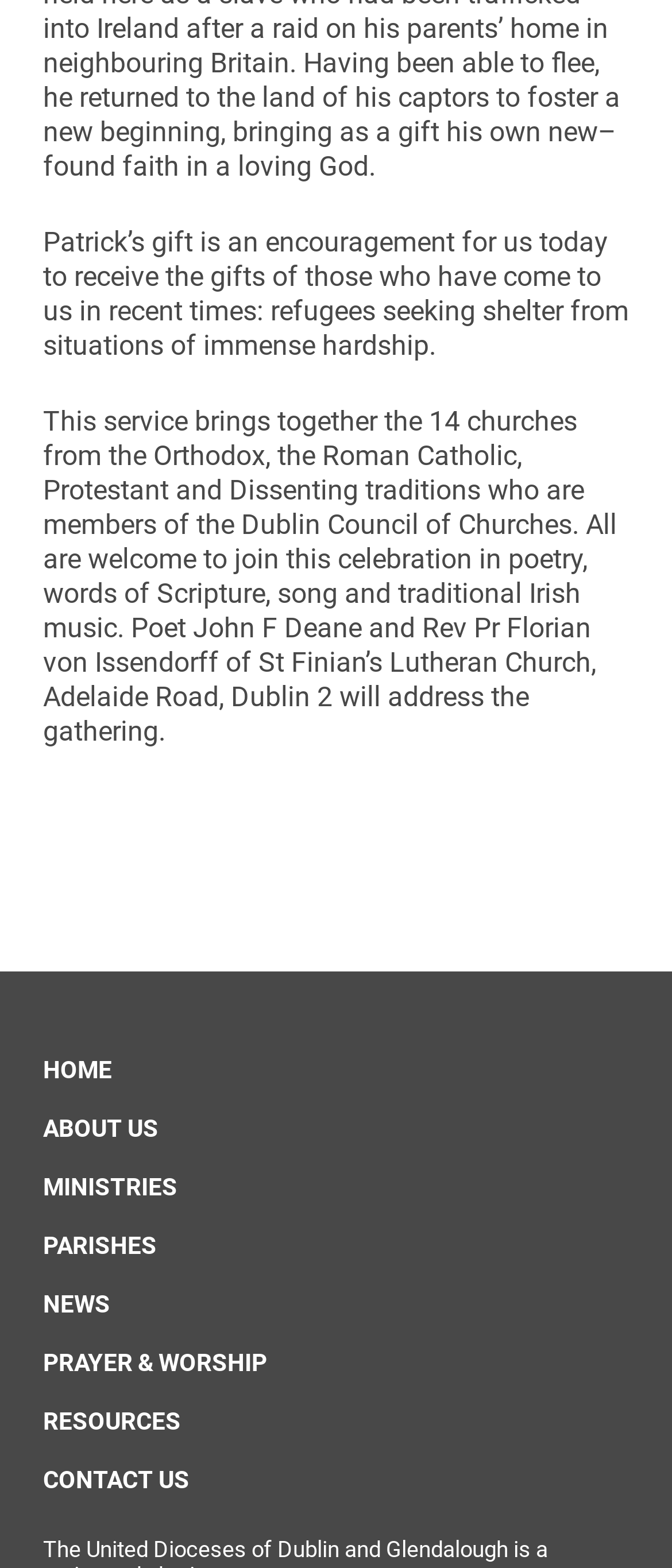From the element description: "Prayer & Worship", extract the bounding box coordinates of the UI element. The coordinates should be expressed as four float numbers between 0 and 1, in the order [left, top, right, bottom].

[0.064, 0.85, 0.936, 0.887]